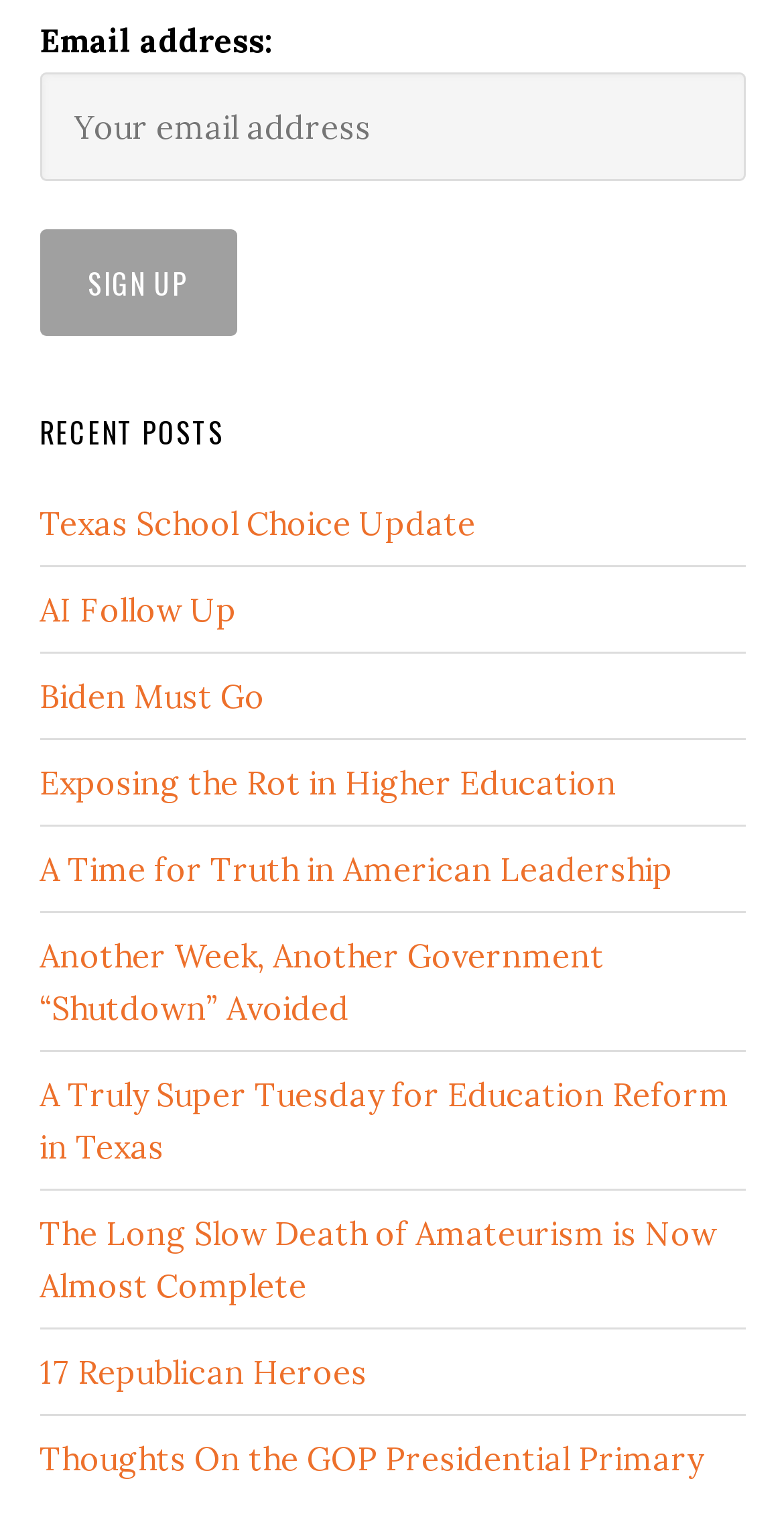Provide the bounding box coordinates for the UI element described in this sentence: "17 Republican Heroes". The coordinates should be four float values between 0 and 1, i.e., [left, top, right, bottom].

[0.05, 0.878, 0.468, 0.904]